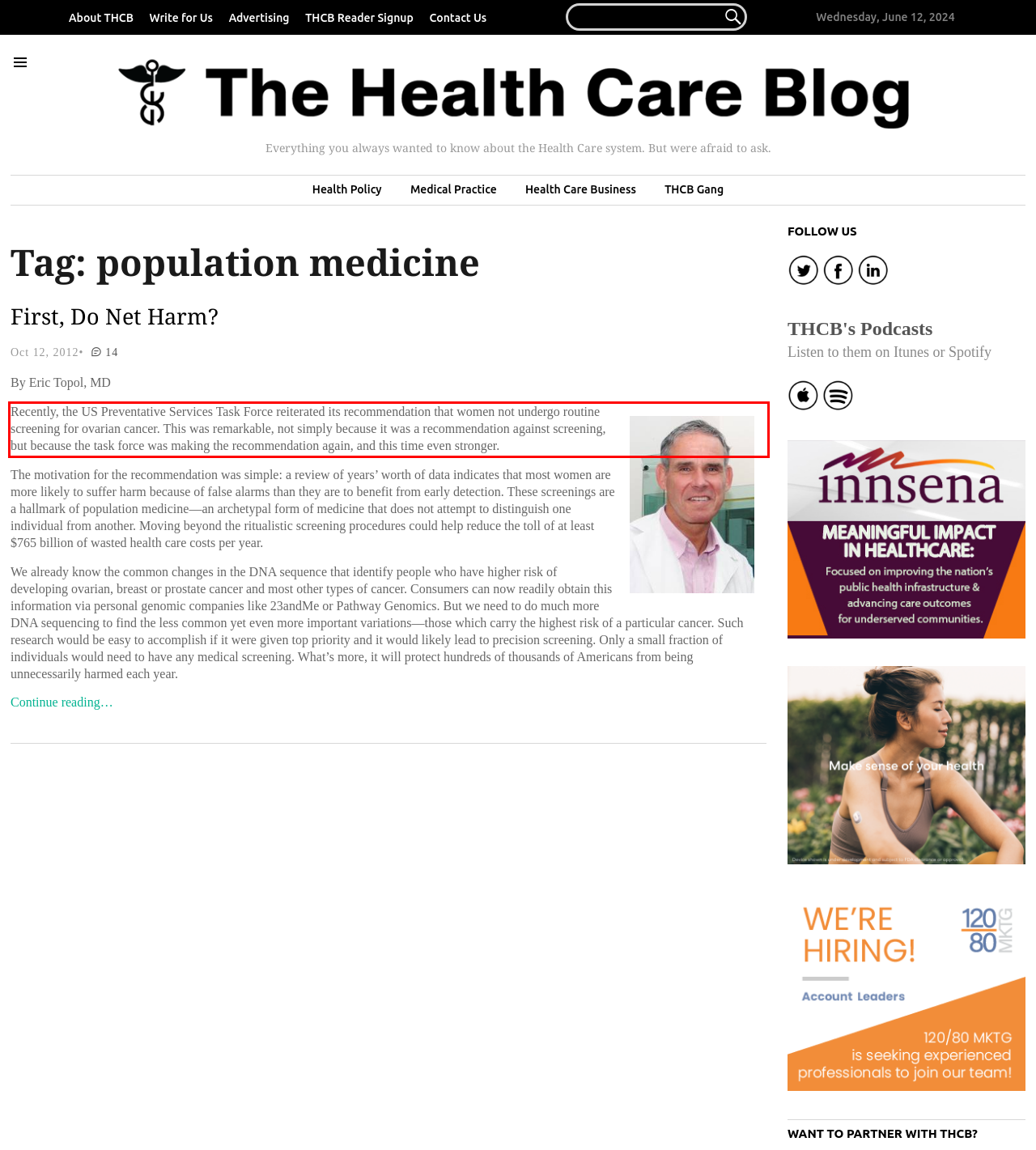Given a webpage screenshot with a red bounding box, perform OCR to read and deliver the text enclosed by the red bounding box.

Recently, the US Preventative Services Task Force reiterated its recommendation that women not undergo routine screening for ovarian cancer. This was remarkable, not simply because it was a recommendation against screening, but because the task force was making the recommendation again, and this time even stronger.